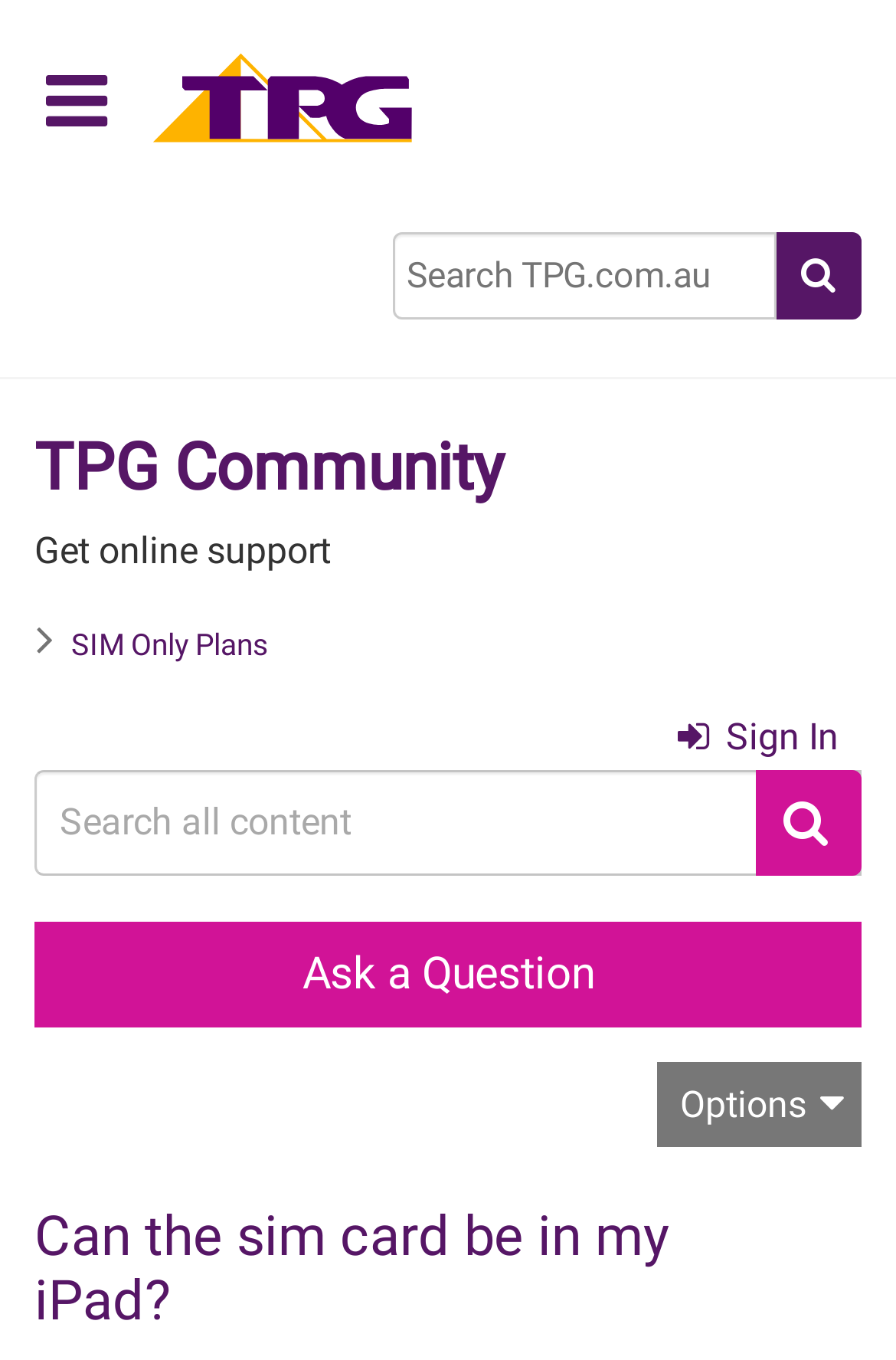Extract the bounding box for the UI element that matches this description: "name="submitContext" value="Search"".

[0.844, 0.566, 0.962, 0.643]